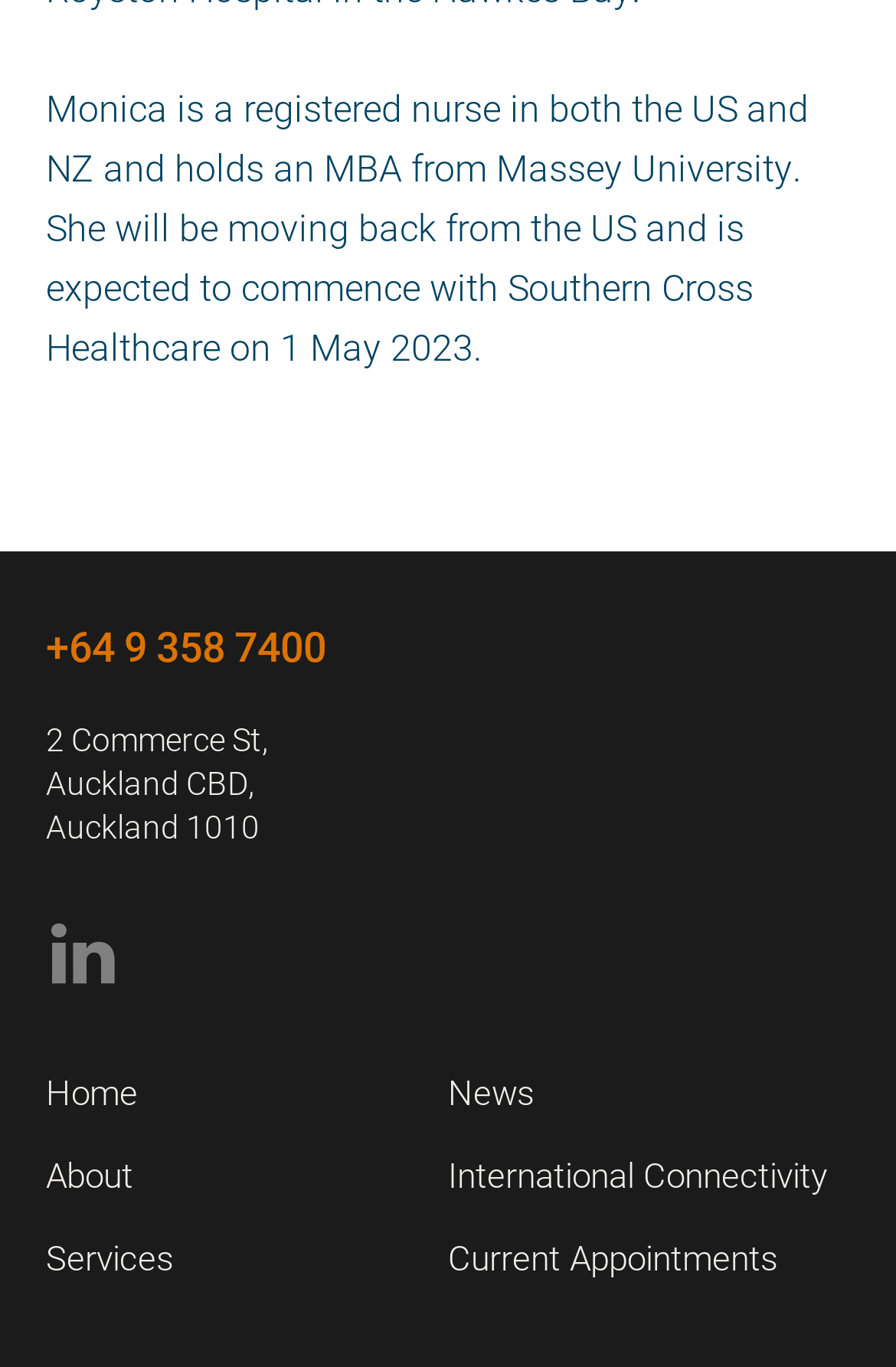Using the information in the image, give a detailed answer to the following question: What is the expected commencement date of Monica?

Based on the StaticText element with the text 'She will be moving back from the US and is expected to commence with Southern Cross Healthcare on 1 May 2023.', we can infer that Monica's expected commencement date is 1 May 2023.